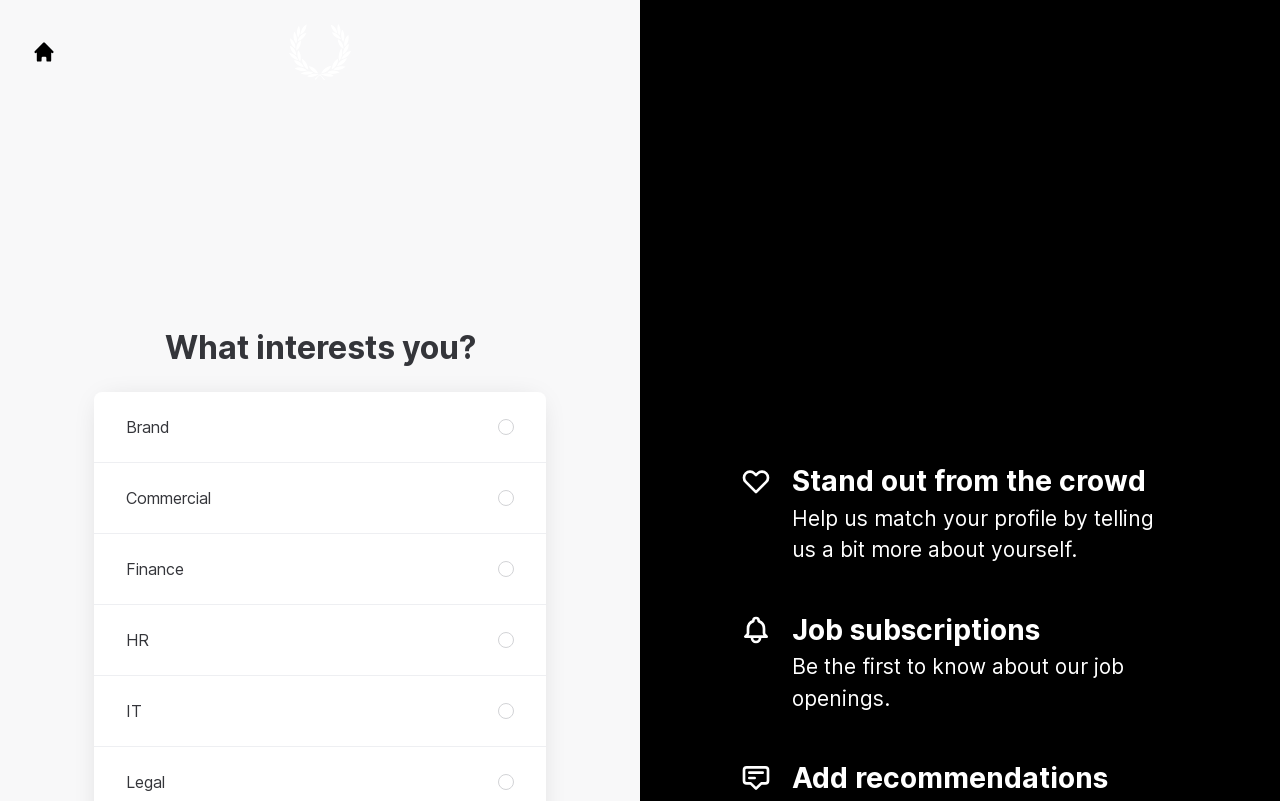Answer with a single word or phrase: 
How many images are there on the webpage?

4